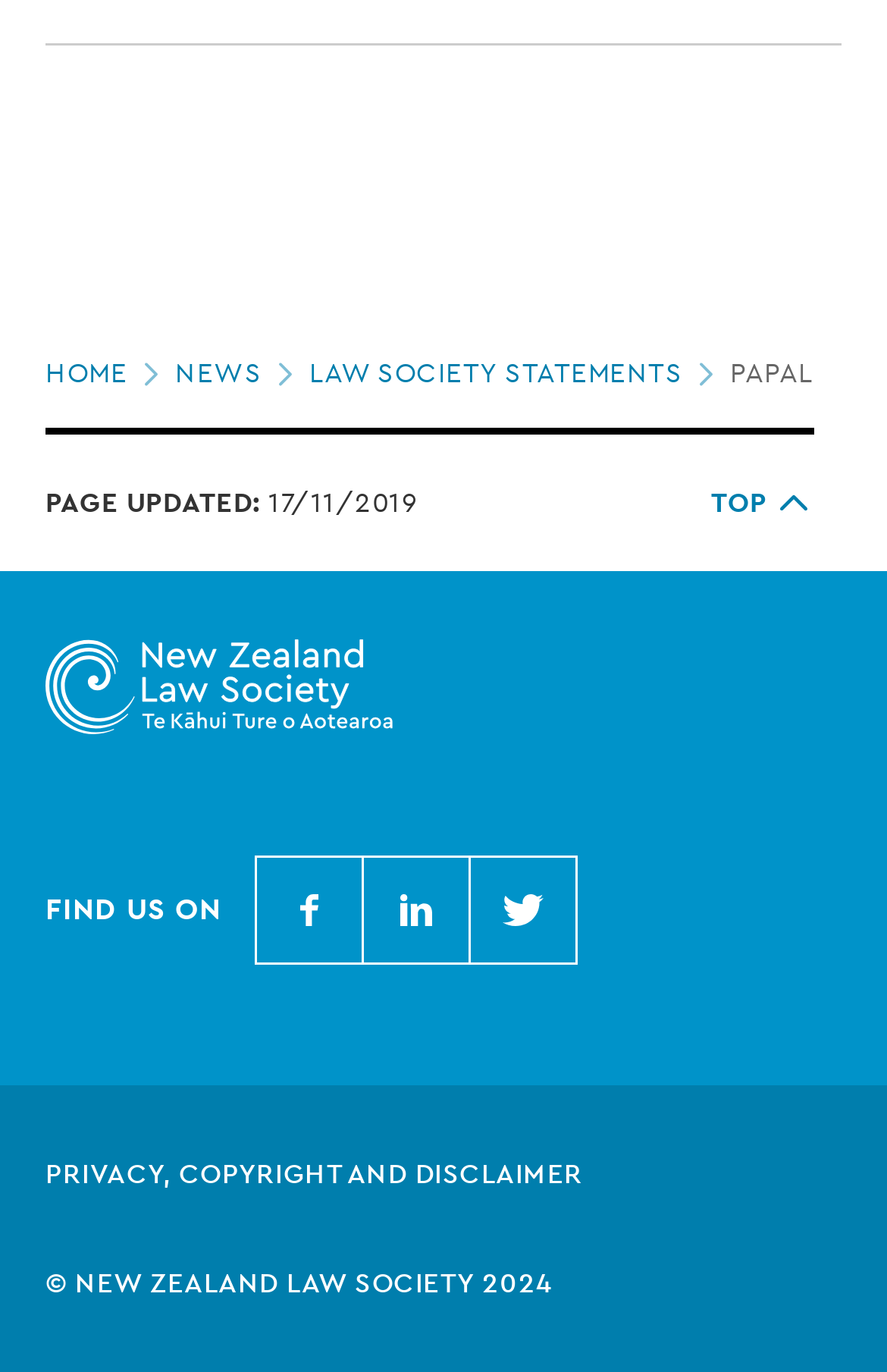Identify the bounding box coordinates for the UI element described by the following text: "Law Society statements". Provide the coordinates as four float numbers between 0 and 1, in the format [left, top, right, bottom].

[0.349, 0.257, 0.823, 0.287]